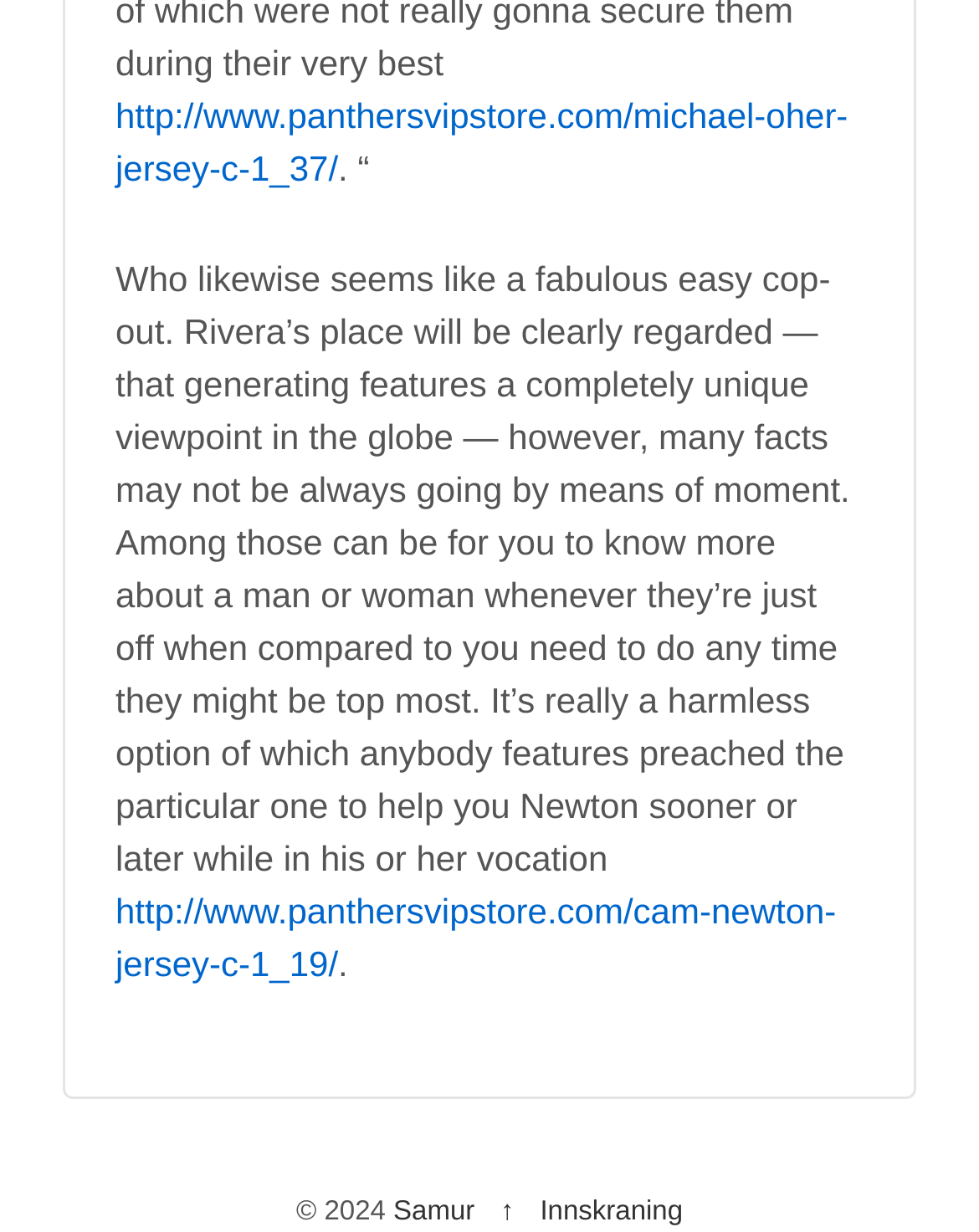What is the year of copyright mentioned on the webpage?
Based on the image, respond with a single word or phrase.

2024